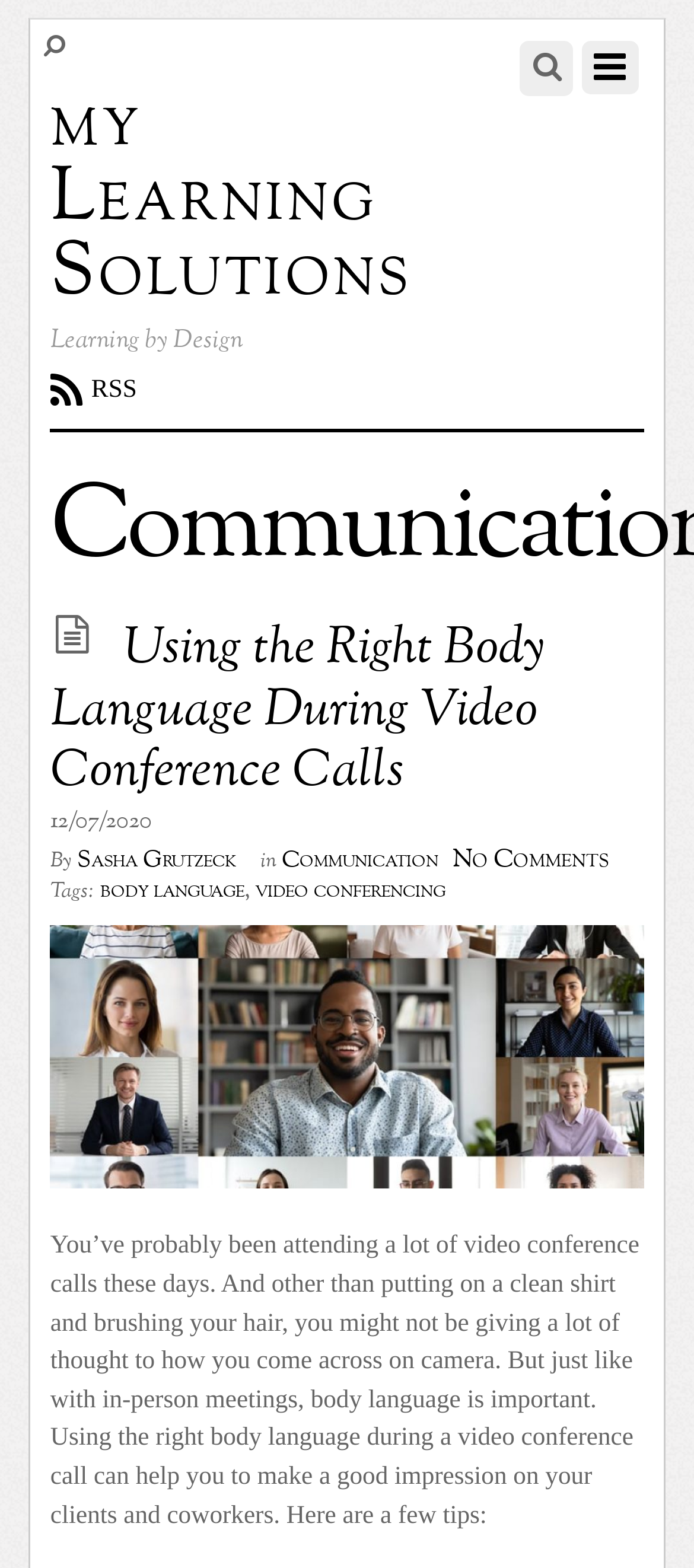What is the topic of the current article?
From the screenshot, provide a brief answer in one word or phrase.

Using the Right Body Language During Video Conference Calls